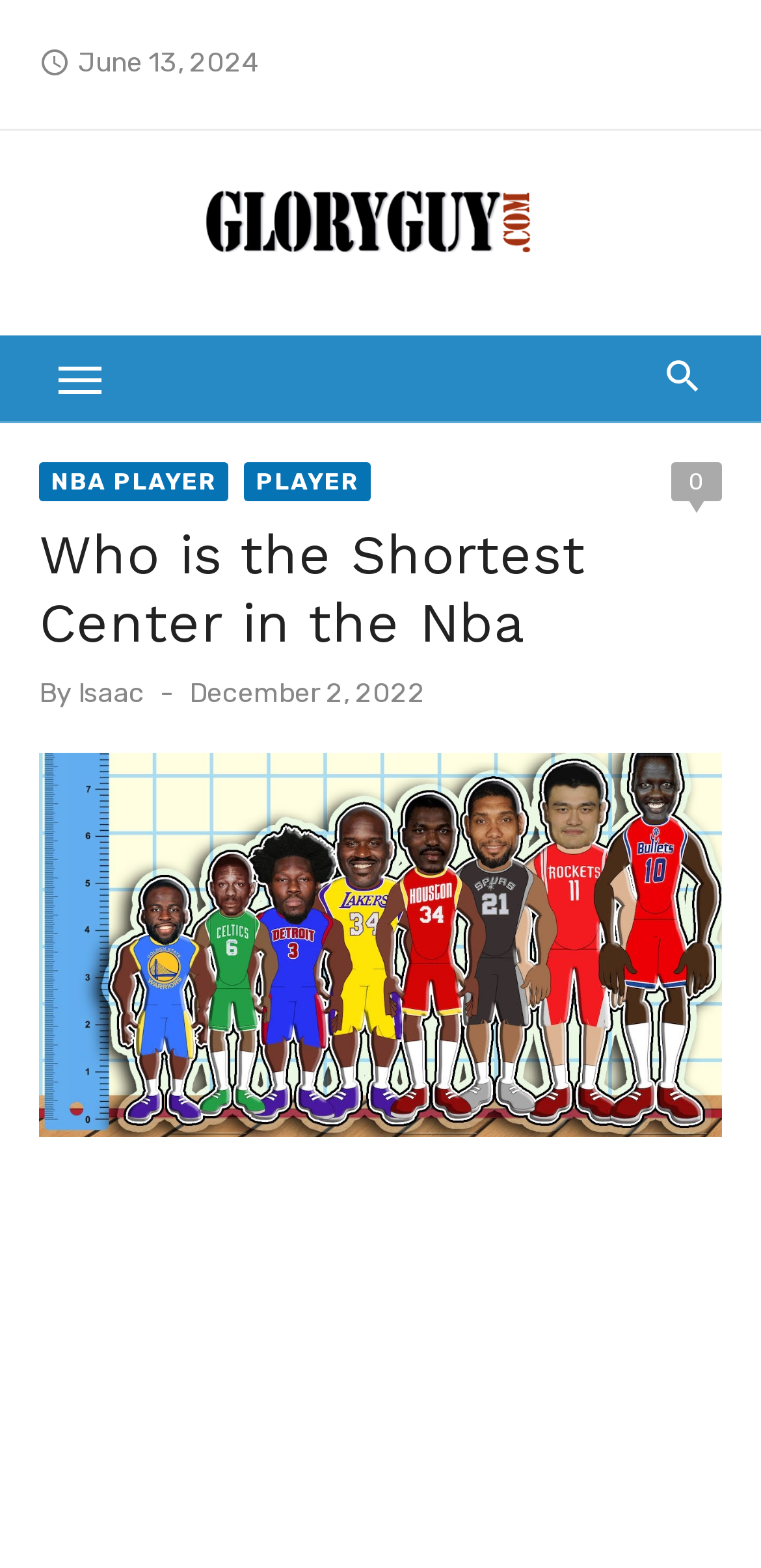By analyzing the image, answer the following question with a detailed response: What is the category of the article?

The category of the article can be found in the top navigation bar, where the link 'NBA PLAYER' is located, indicating that the article belongs to this category.